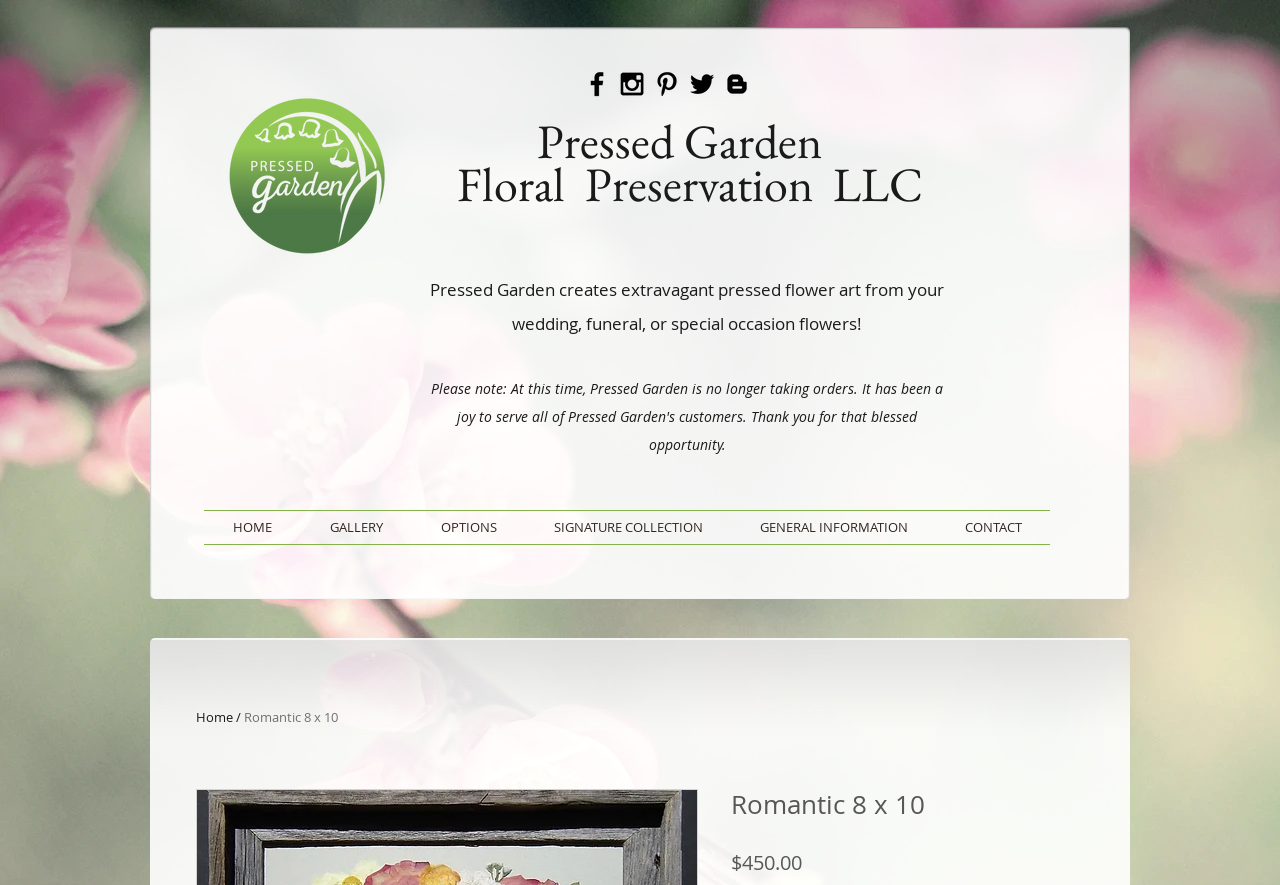Identify the bounding box coordinates of the part that should be clicked to carry out this instruction: "Click the Facebook icon".

[0.454, 0.077, 0.479, 0.113]